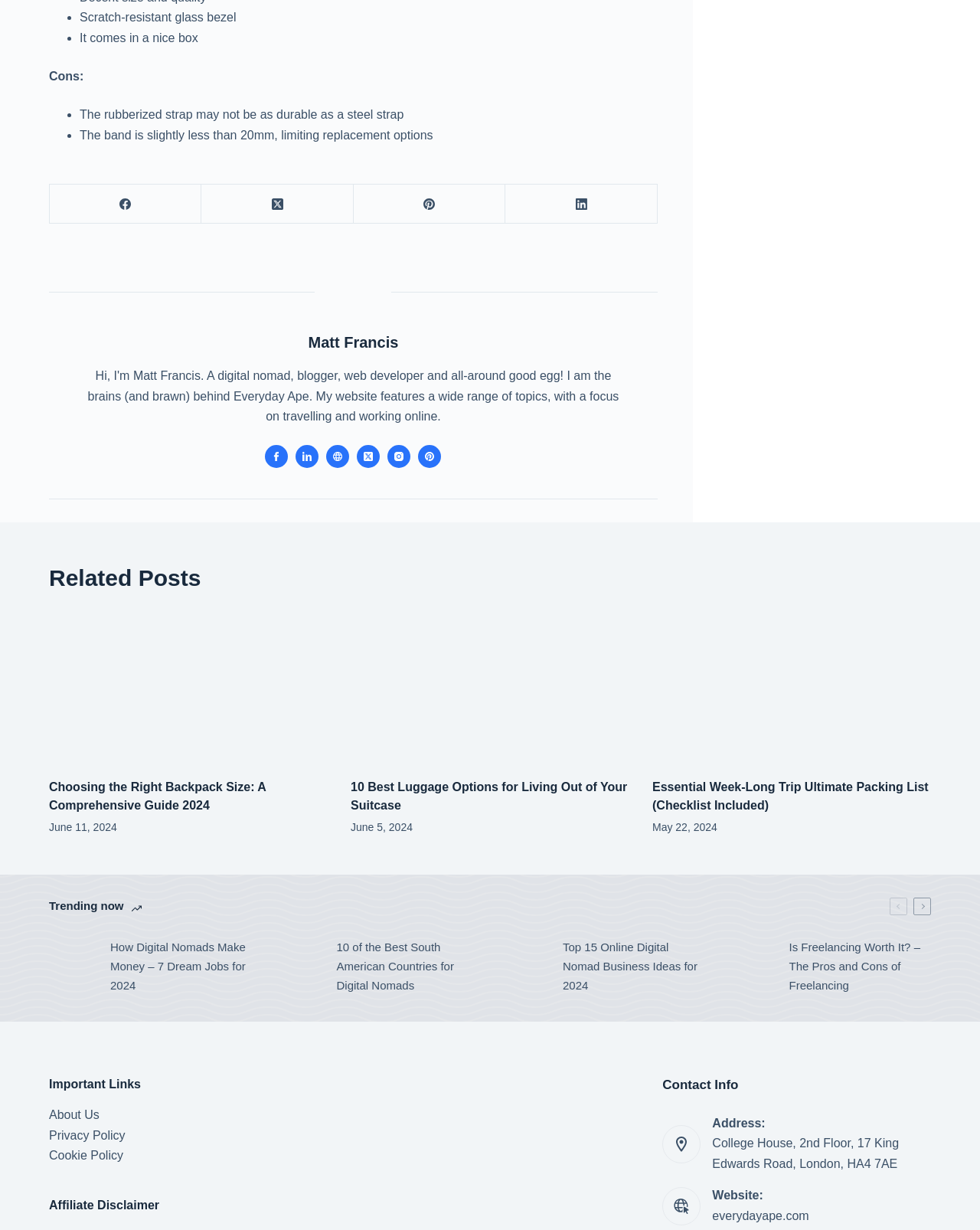Identify the bounding box coordinates of the section to be clicked to complete the task described by the following instruction: "Click on the Facebook link". The coordinates should be four float numbers between 0 and 1, formatted as [left, top, right, bottom].

[0.051, 0.15, 0.206, 0.182]